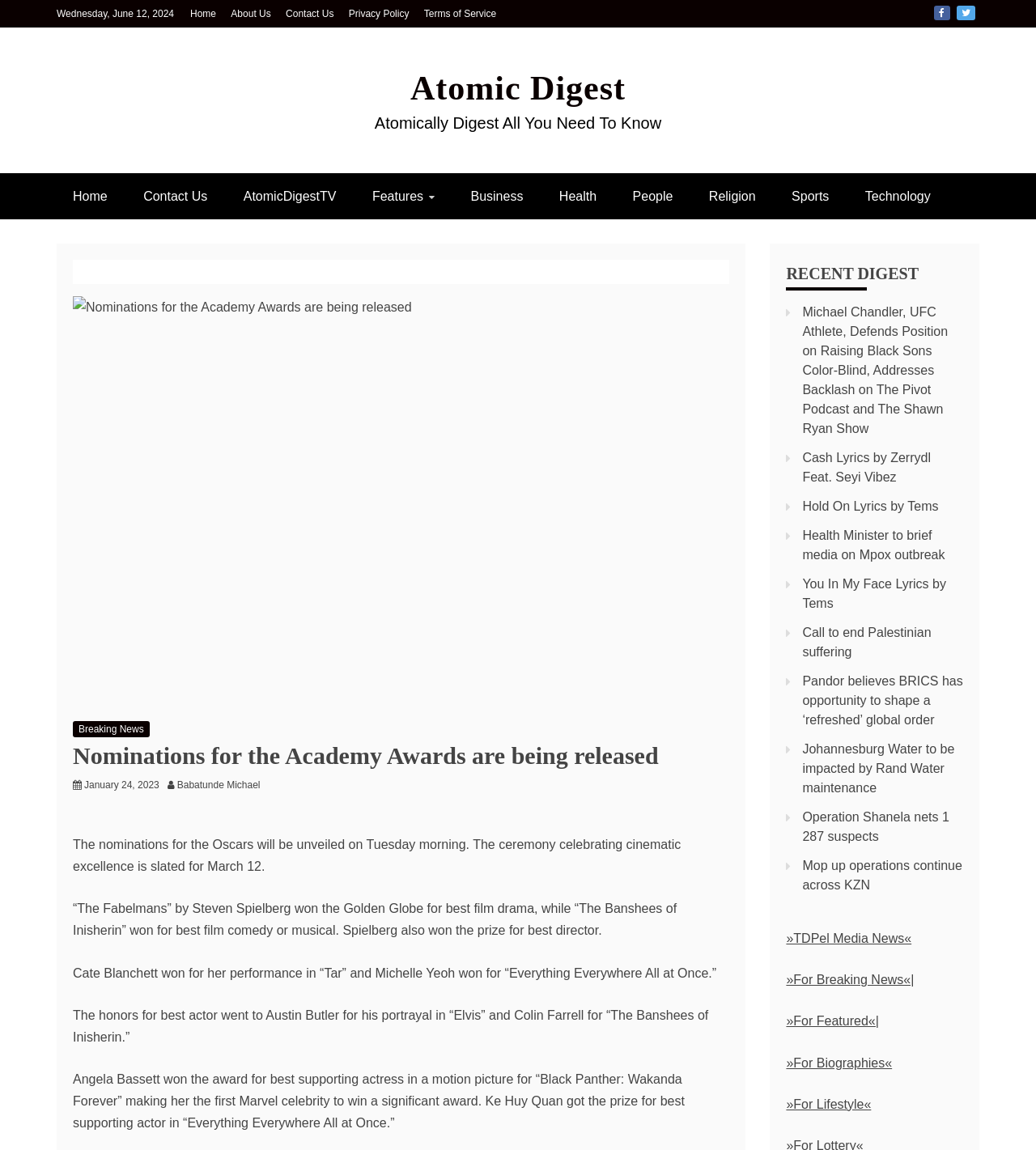Respond to the question below with a single word or phrase:
What is the name of the category that Angela Bassett won an award for?

best supporting actress